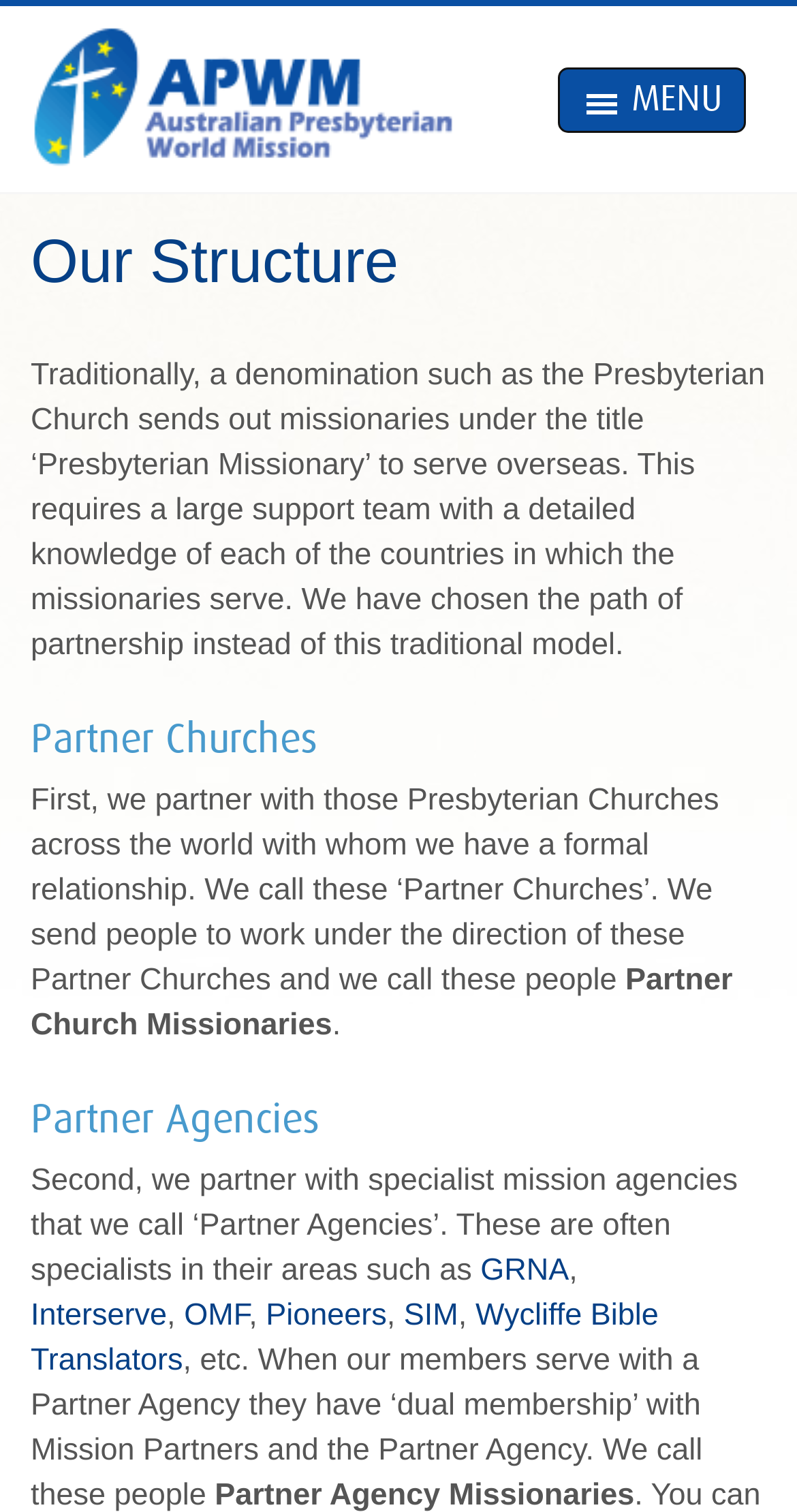Provide a thorough and detailed response to the question by examining the image: 
What is the purpose of the organization?

The purpose of the organization can be inferred from the text content of the webpage. The webpage describes the organization's approach as 'partnership instead of the traditional model', and it mentions partnering with 'Partner Churches' and 'Partner Agencies'. This suggests that the organization's purpose is to partner with churches and agencies to achieve its mission.